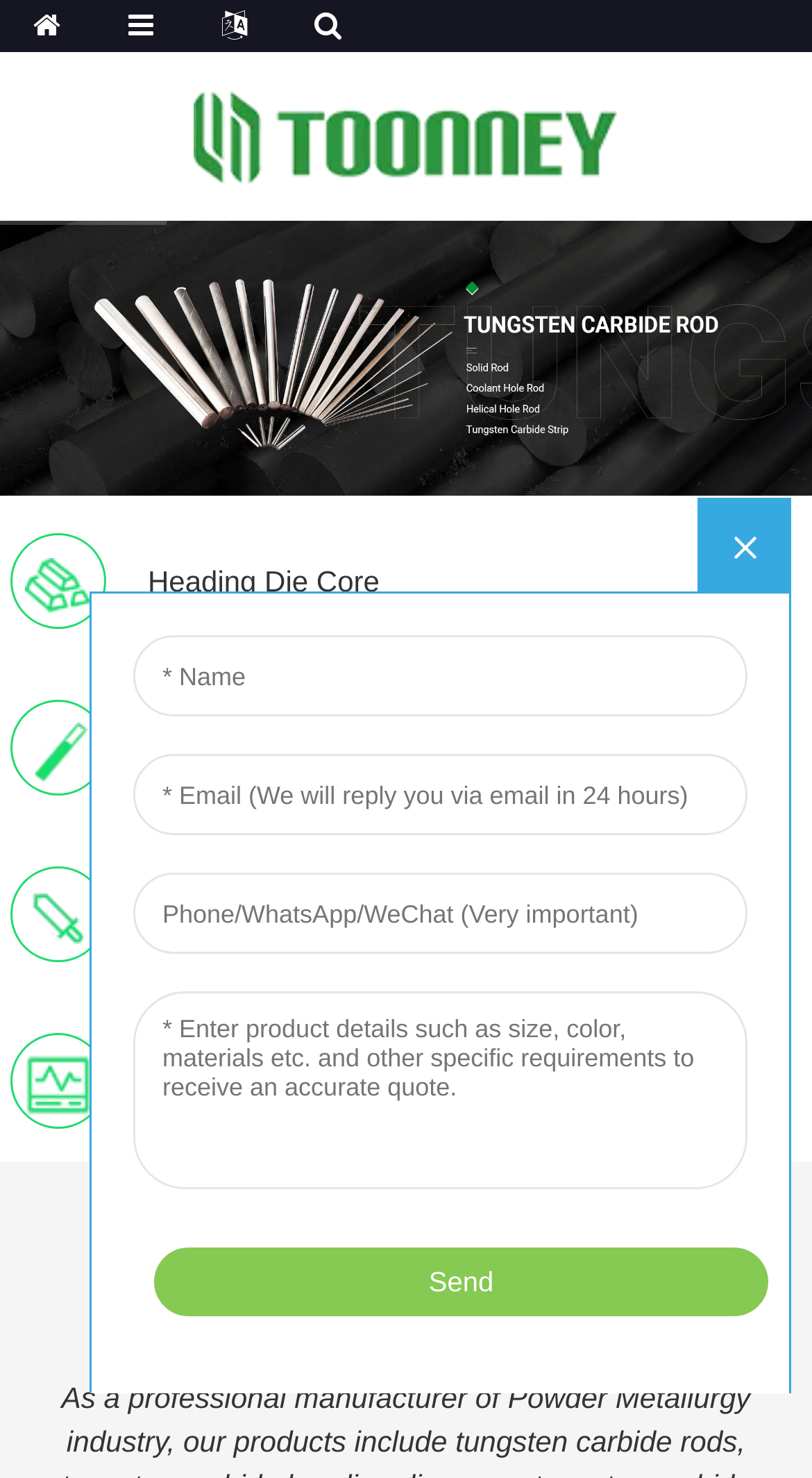Highlight the bounding box coordinates of the region I should click on to meet the following instruction: "click the logo".

[0.238, 0.08, 0.762, 0.102]